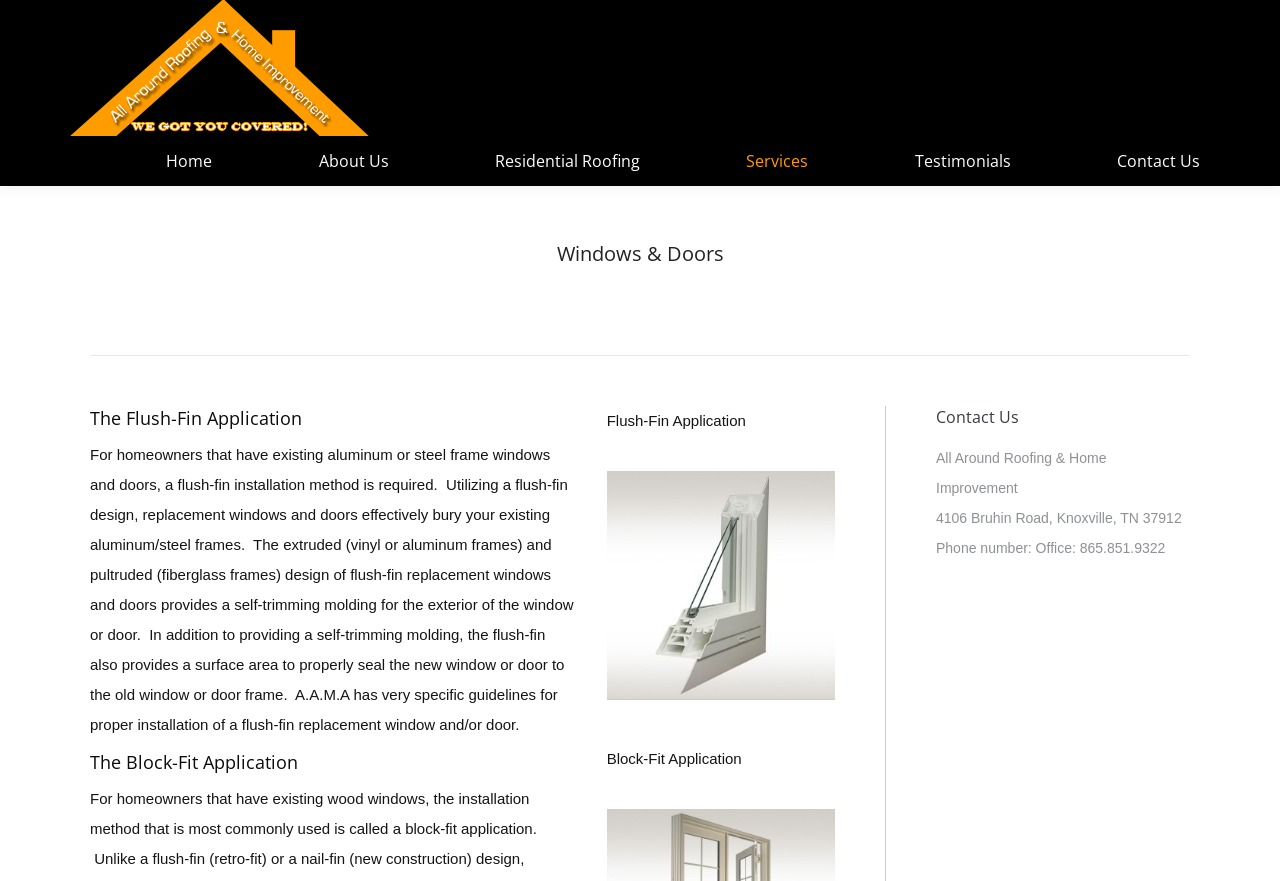Please extract and provide the main headline of the webpage.

Windows & Doors